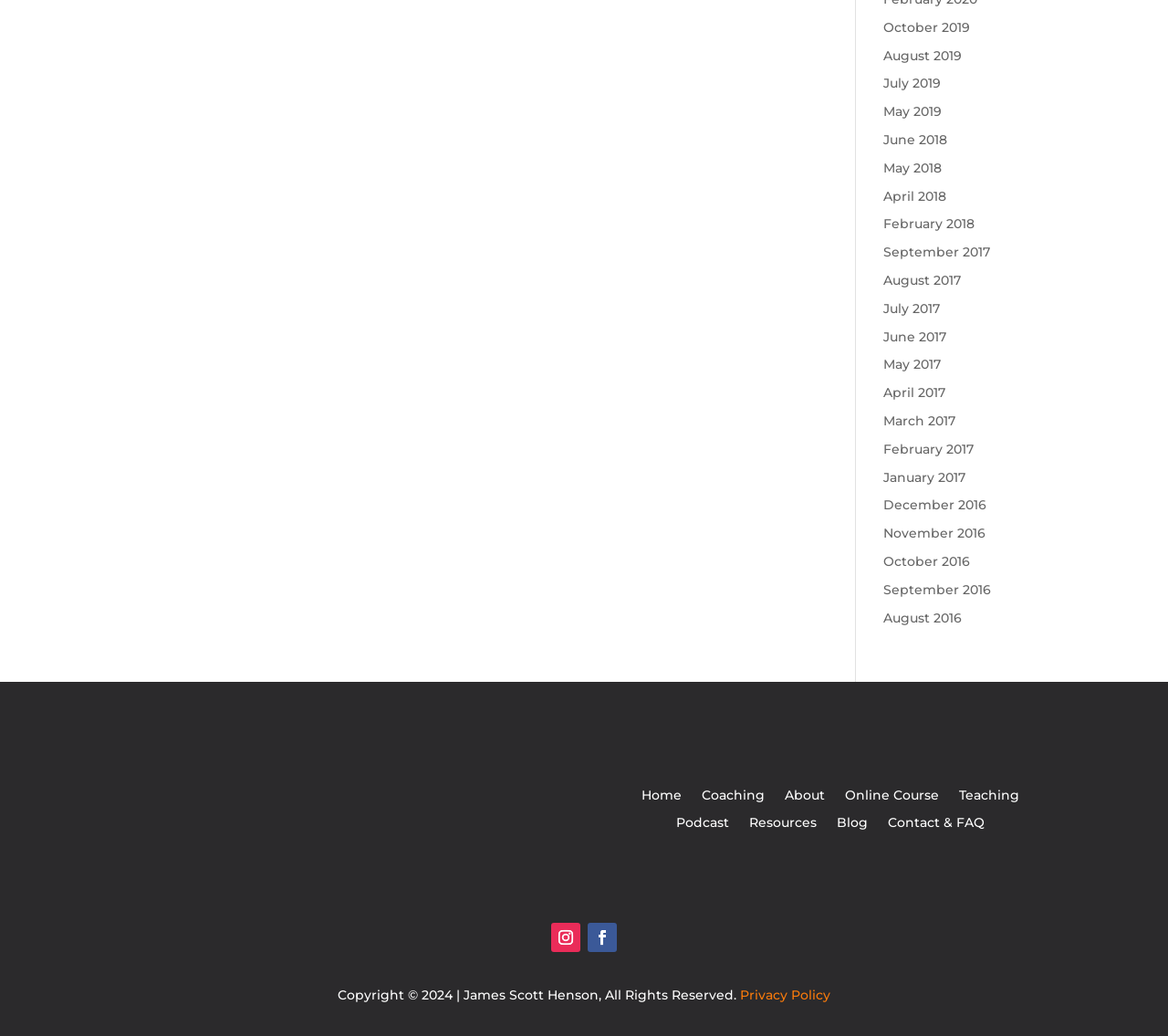Please identify the bounding box coordinates of the clickable area that will fulfill the following instruction: "View Coaching". The coordinates should be in the format of four float numbers between 0 and 1, i.e., [left, top, right, bottom].

[0.601, 0.761, 0.655, 0.781]